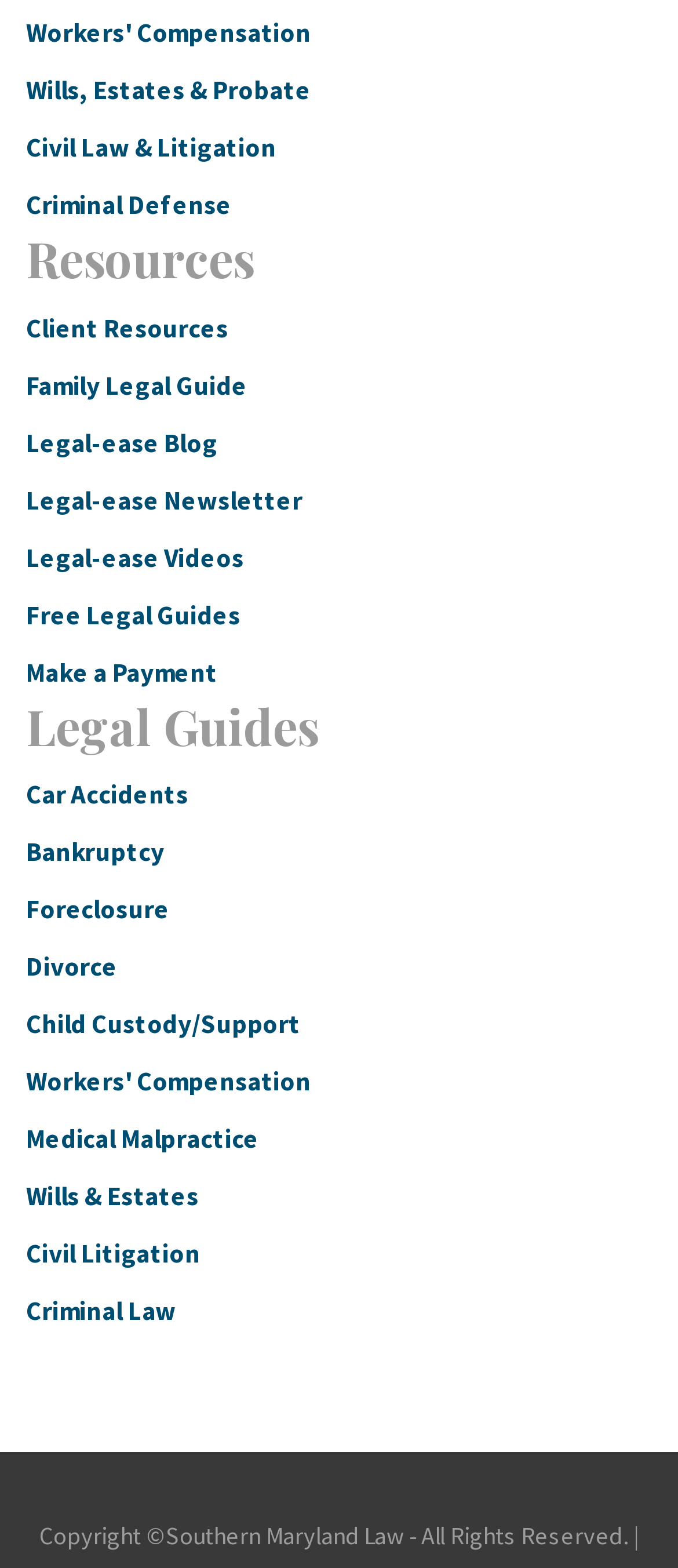Please mark the bounding box coordinates of the area that should be clicked to carry out the instruction: "Click the 'Jan 14, 2023' link".

None